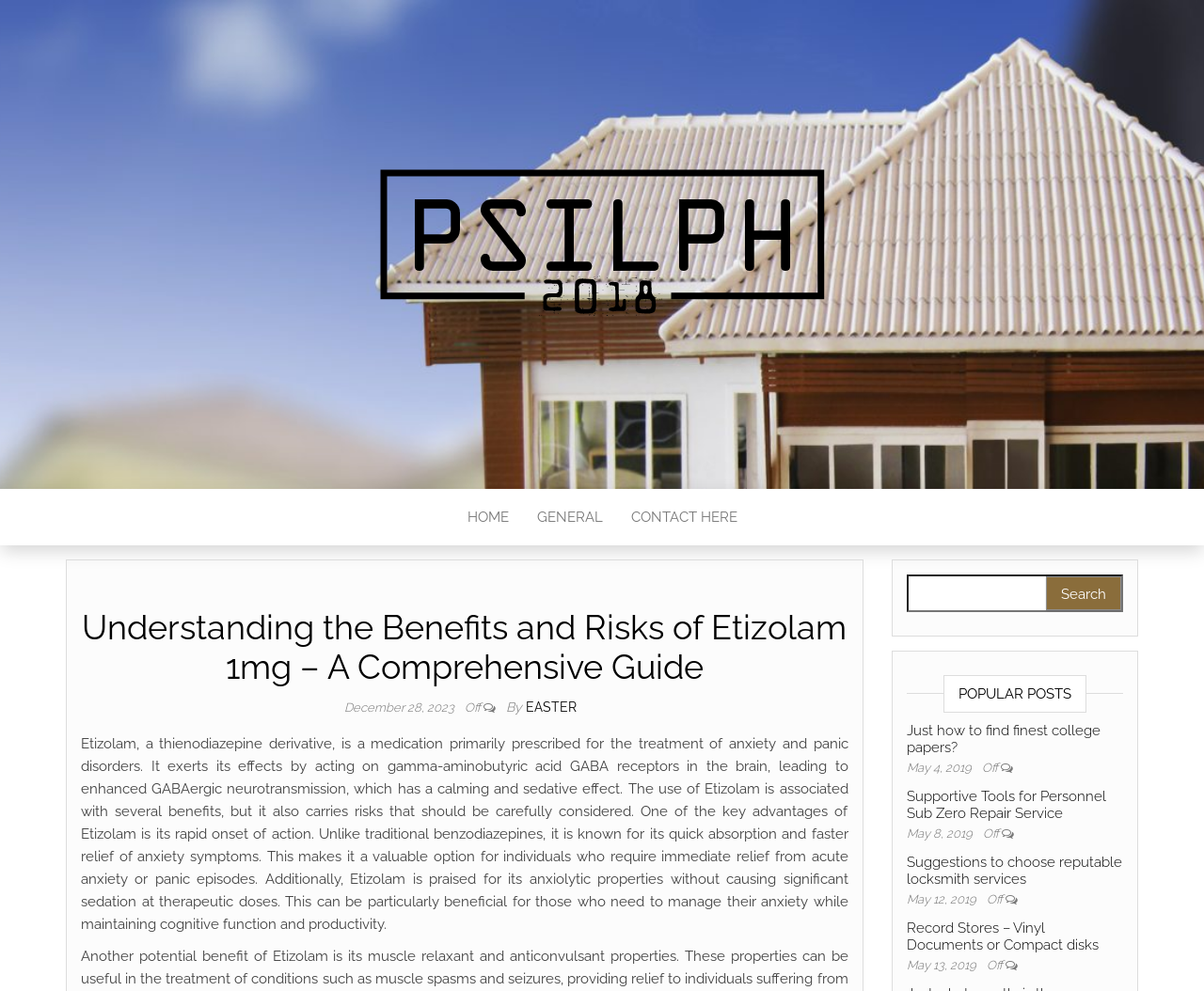Please provide a brief answer to the following inquiry using a single word or phrase:
What is the date of the article?

December 28, 2023